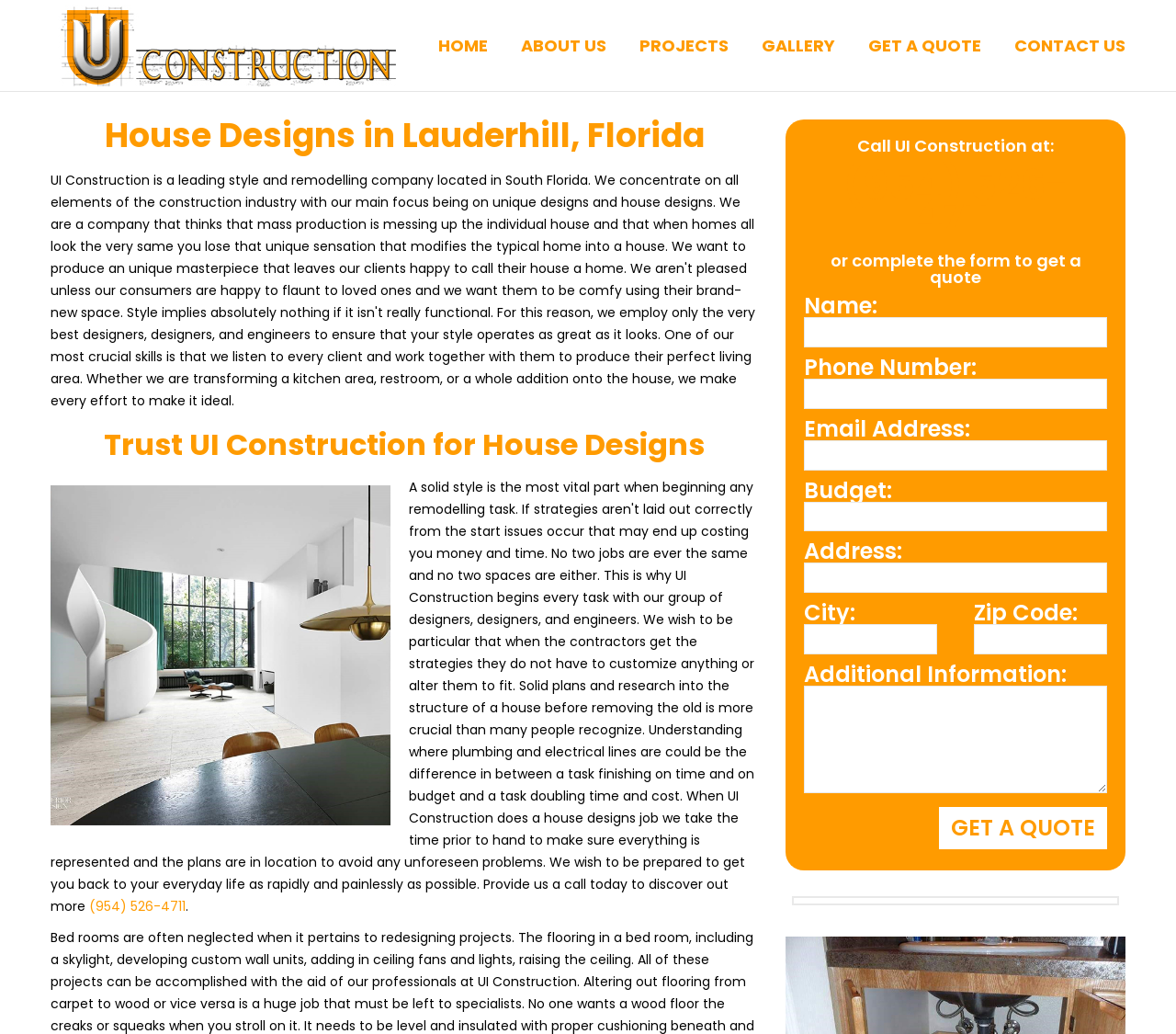What type of company is UI Construction?
Please respond to the question with a detailed and informative answer.

Based on the webpage, UI Construction is a company that specializes in home design and remodeling projects, as indicated by the link 'UI CONSTRUCTION Home Design and remodeling' and the heading 'House Designs in Lauderhill, Florida'.